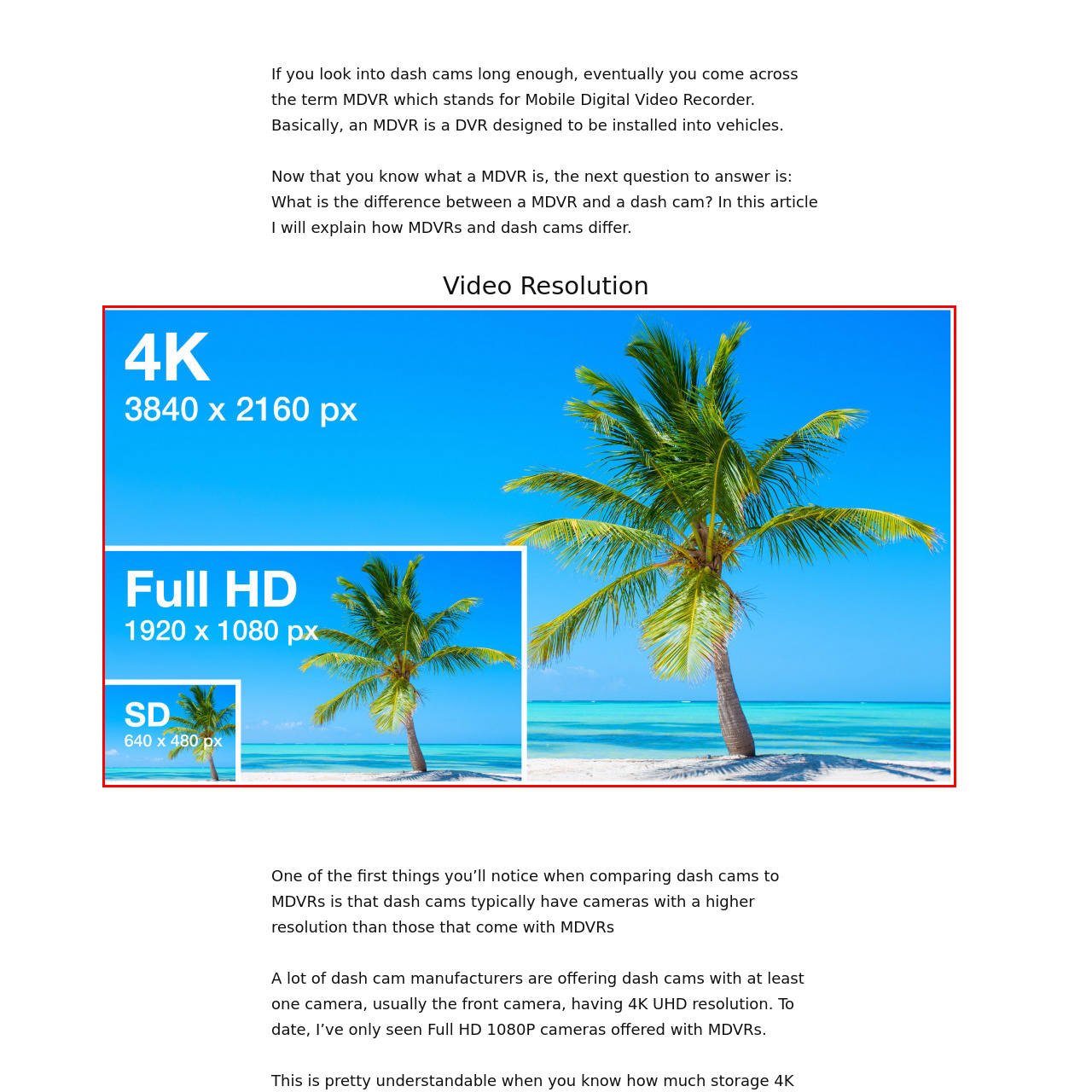Elaborate on the scene depicted inside the red bounding box.

This image illustrates the differences in resolution among SD, Full HD, and 4K formats, using a vibrant and scenic backdrop of a palm tree on a pristine white sand beach. The palm tree stands tall against a striking blue sky and turquoise ocean, highlighting the clarity offered by different resolutions. 

- **4K Resolution**: Displayed prominently in the top left corner, this format measures 3840 x 2160 pixels, showcasing exquisite detail and depth. 
- **Full HD**: Found in the middle of the image, this resolution is defined at 1920 x 1080 pixels, providing a clear and sharp view but at a lower pixel density than 4K. 
- **SD**: Located in the bottom left, this standard resolution is 640 x 480 pixels, illustrating the more limited detail compared to the higher resolutions.

This visual comparison not only emphasizes the technological advancements in video quality but also enhances the viewer's understanding of the importance of resolution in capturing the beauty of landscapes.